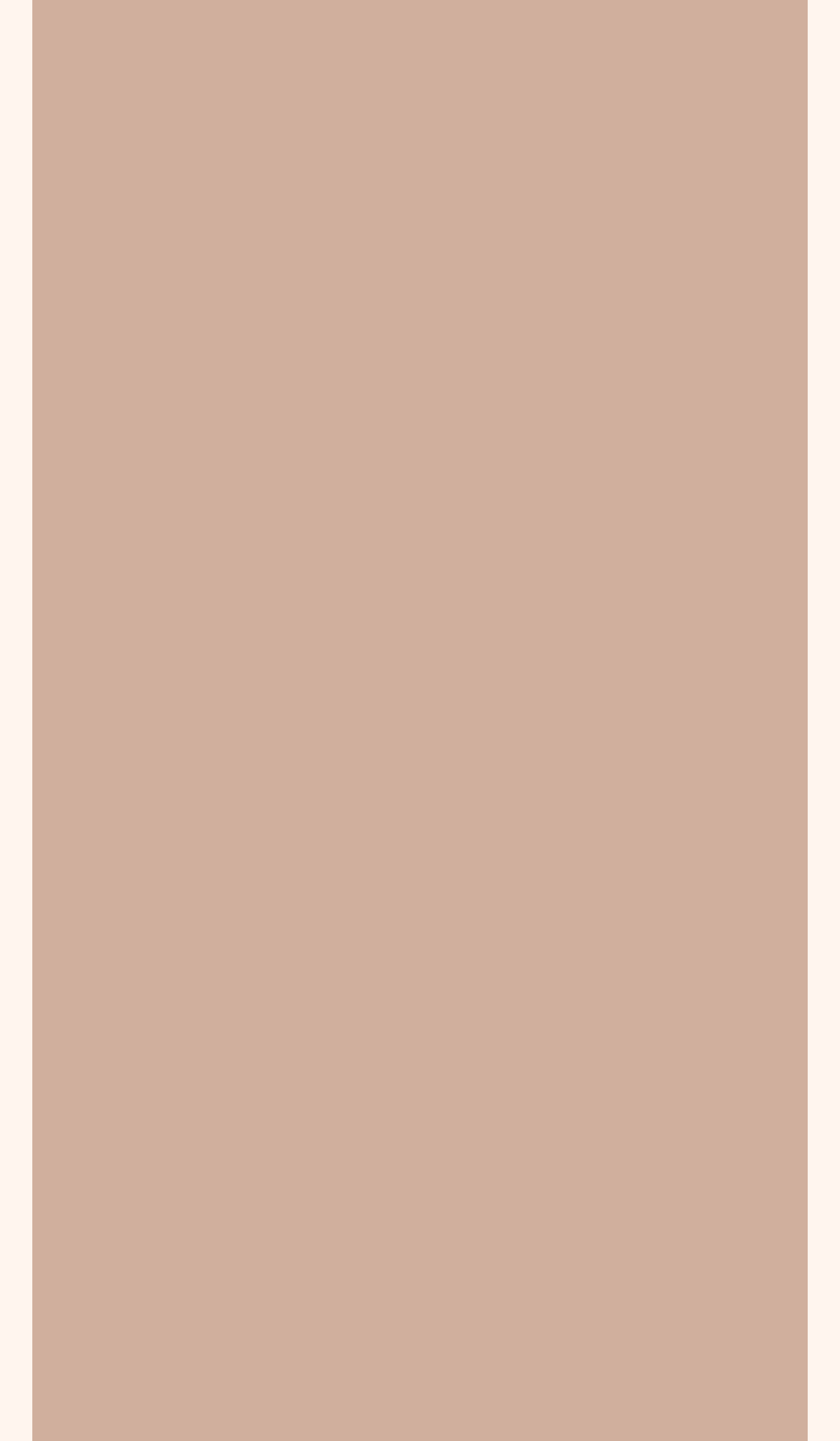What is the status of Paddy in 2017?
Using the information from the image, provide a comprehensive answer to the question.

According to the webpage, in 2017, Paddy was the Supreme Shorthair cat for two shows while gaining his Silver Dbl Grand Champion Status.